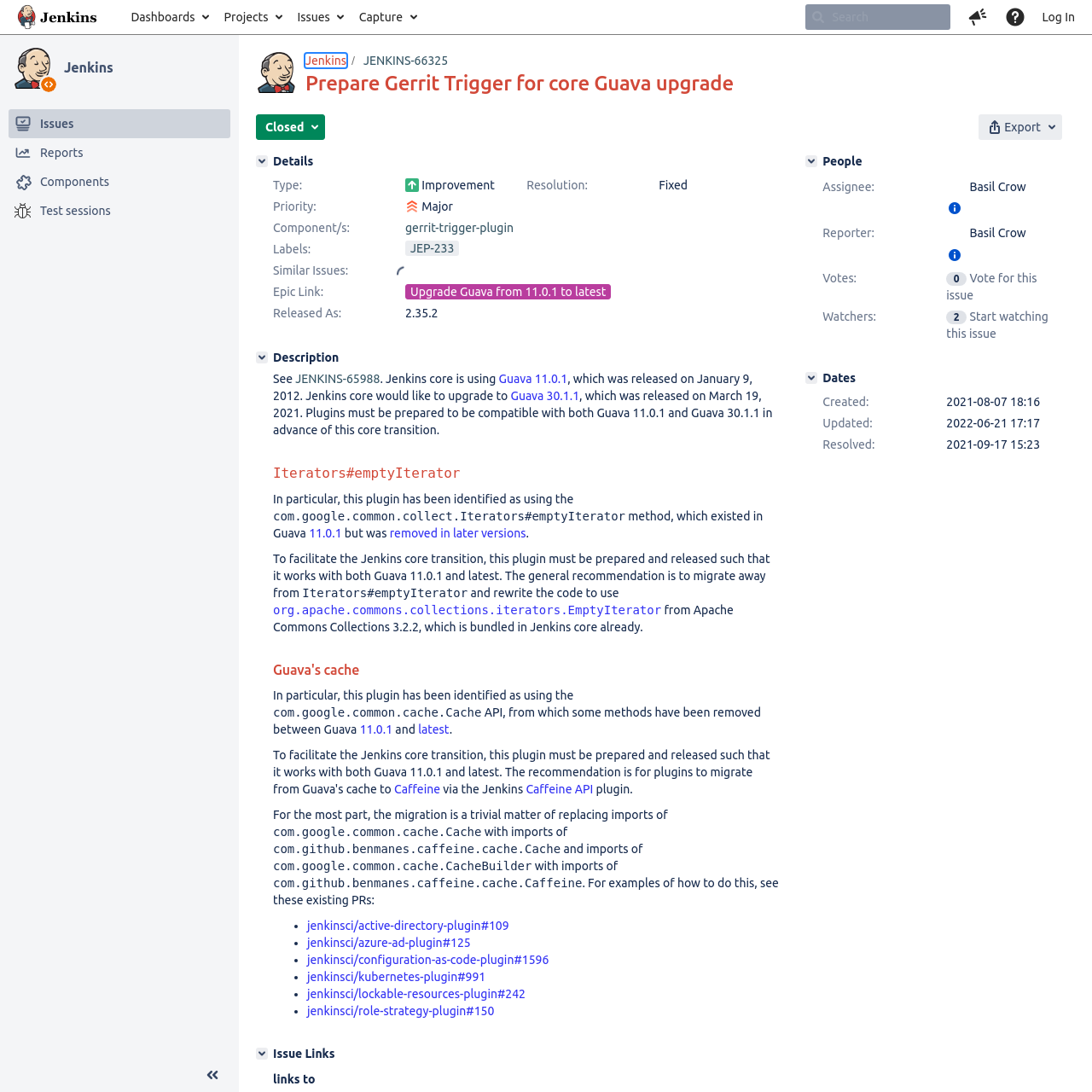Provide your answer to the question using just one word or phrase: How many navigation links are there in the sidebar?

4